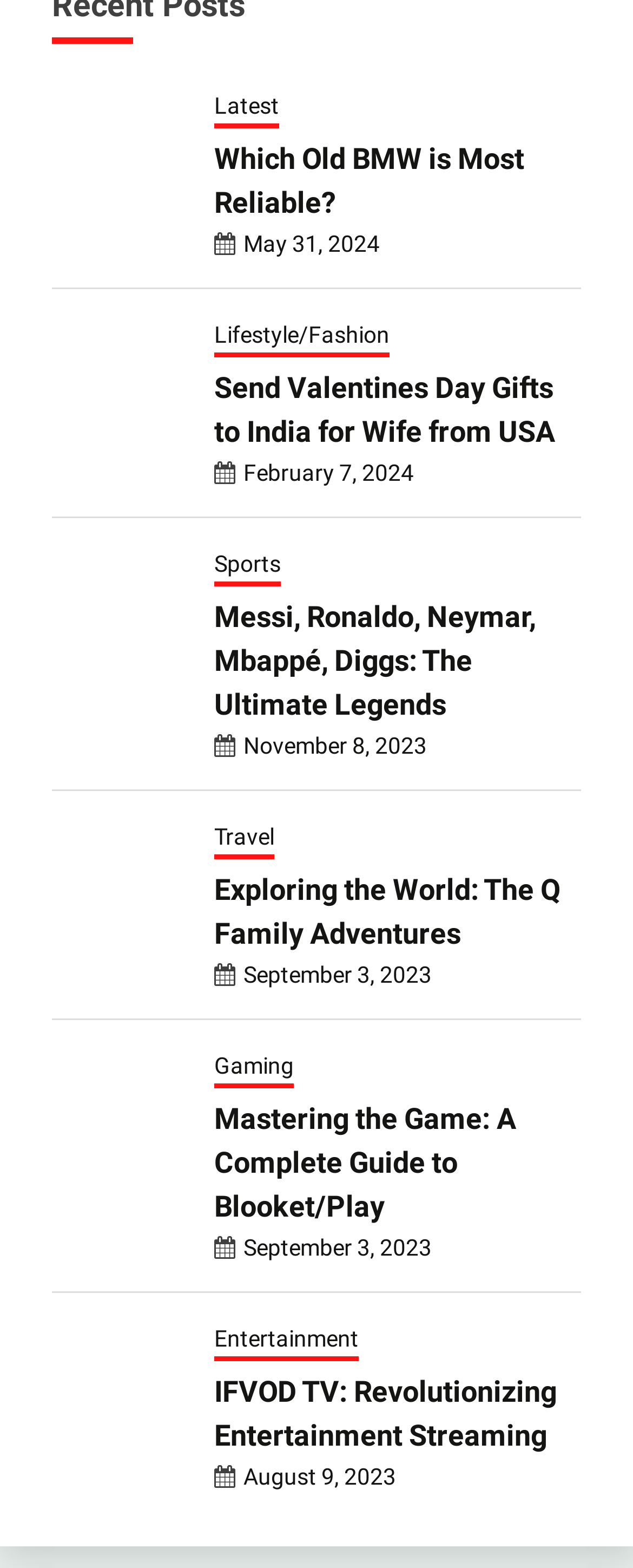Find the bounding box coordinates for the area you need to click to carry out the instruction: "Learn about 'IFVOD TV: Revolutionizing Entertainment Streaming'". The coordinates should be four float numbers between 0 and 1, indicated as [left, top, right, bottom].

[0.338, 0.873, 0.918, 0.929]